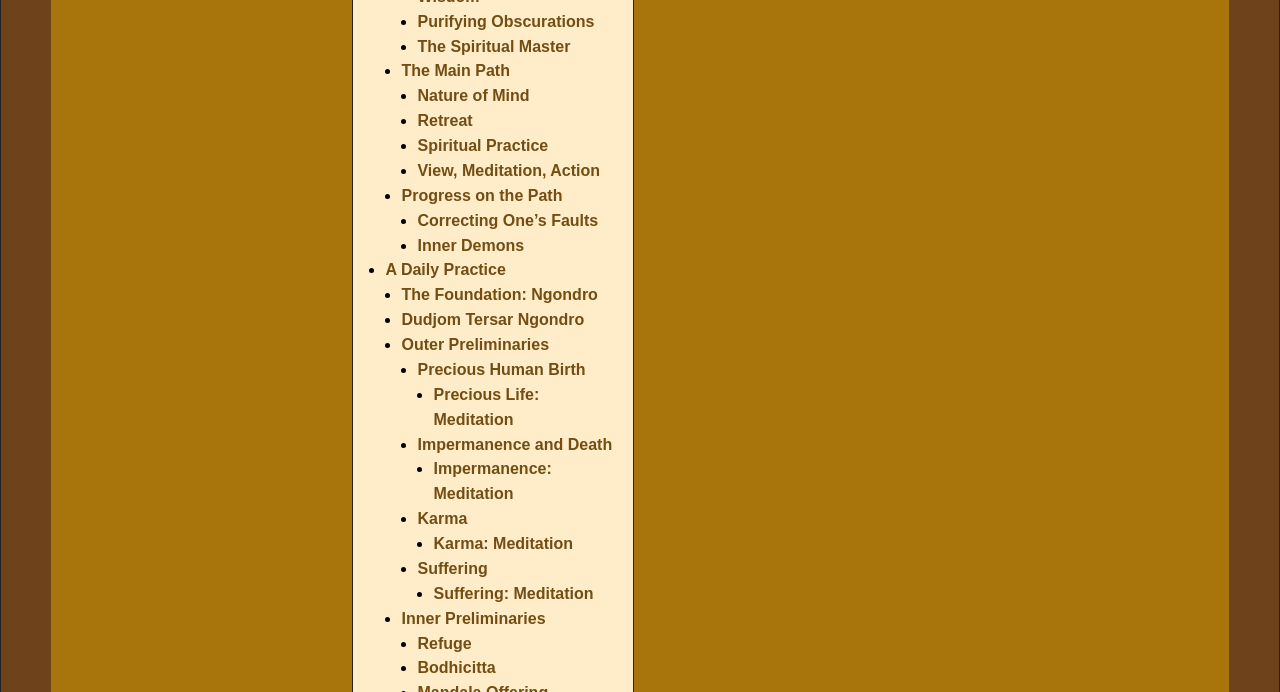What is the topic of the link 'Inner Demons'?
Refer to the image and provide a one-word or short phrase answer.

Spiritual Practice